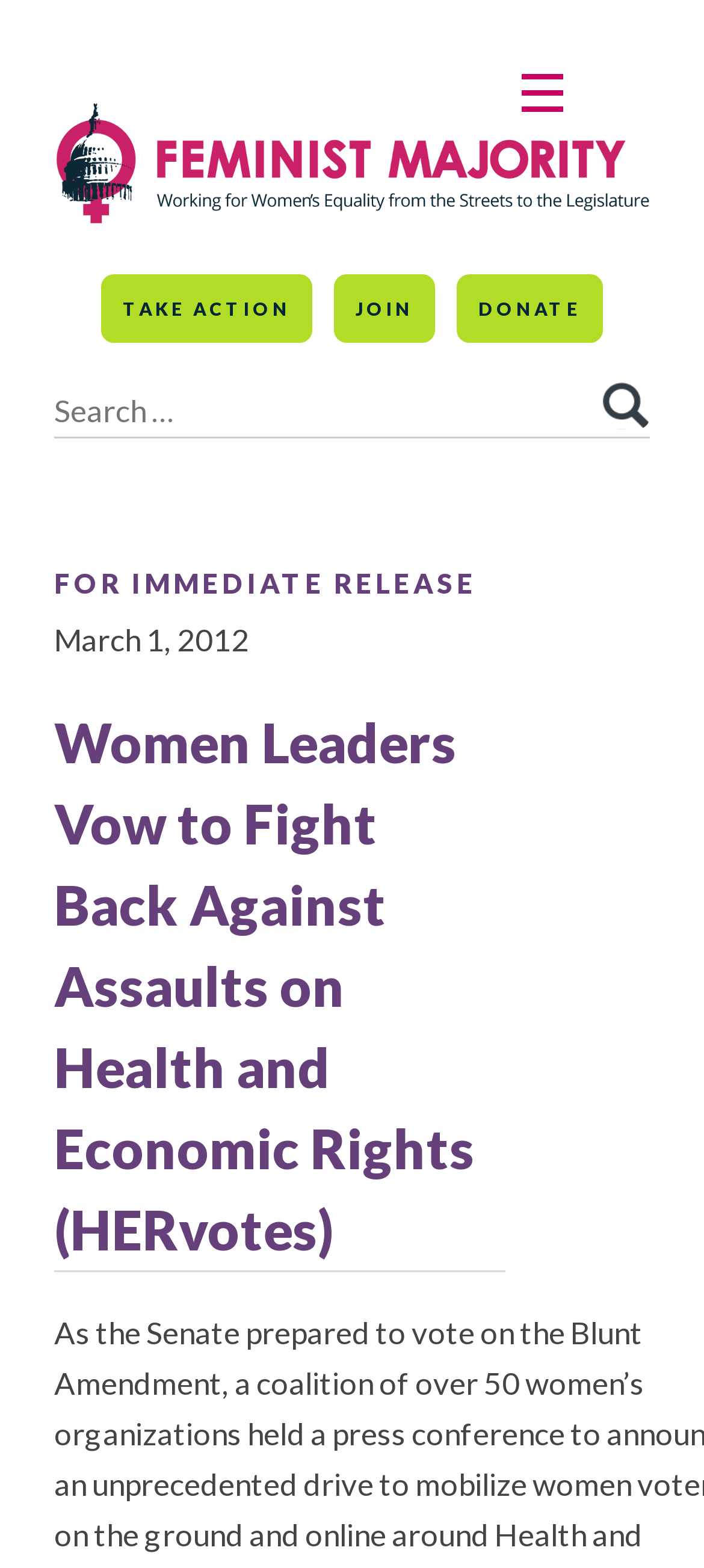How many links are in the top section?
Provide an in-depth and detailed explanation in response to the question.

I counted the number of link elements in the top section of the webpage and found three links: 'TAKE ACTION', 'JOIN', and 'DONATE'.